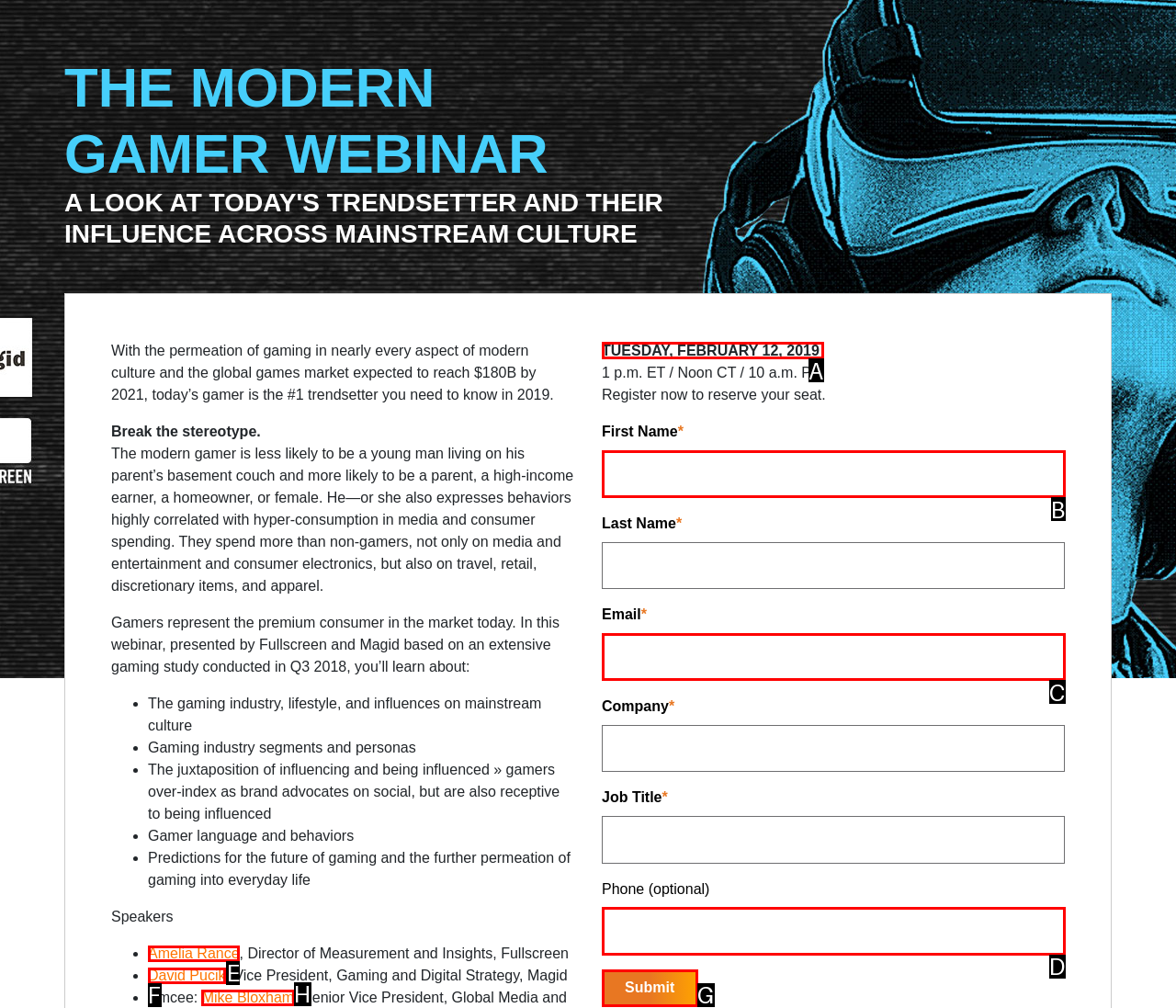Determine which UI element I need to click to achieve the following task: view the webinar schedule Provide your answer as the letter of the selected option.

A